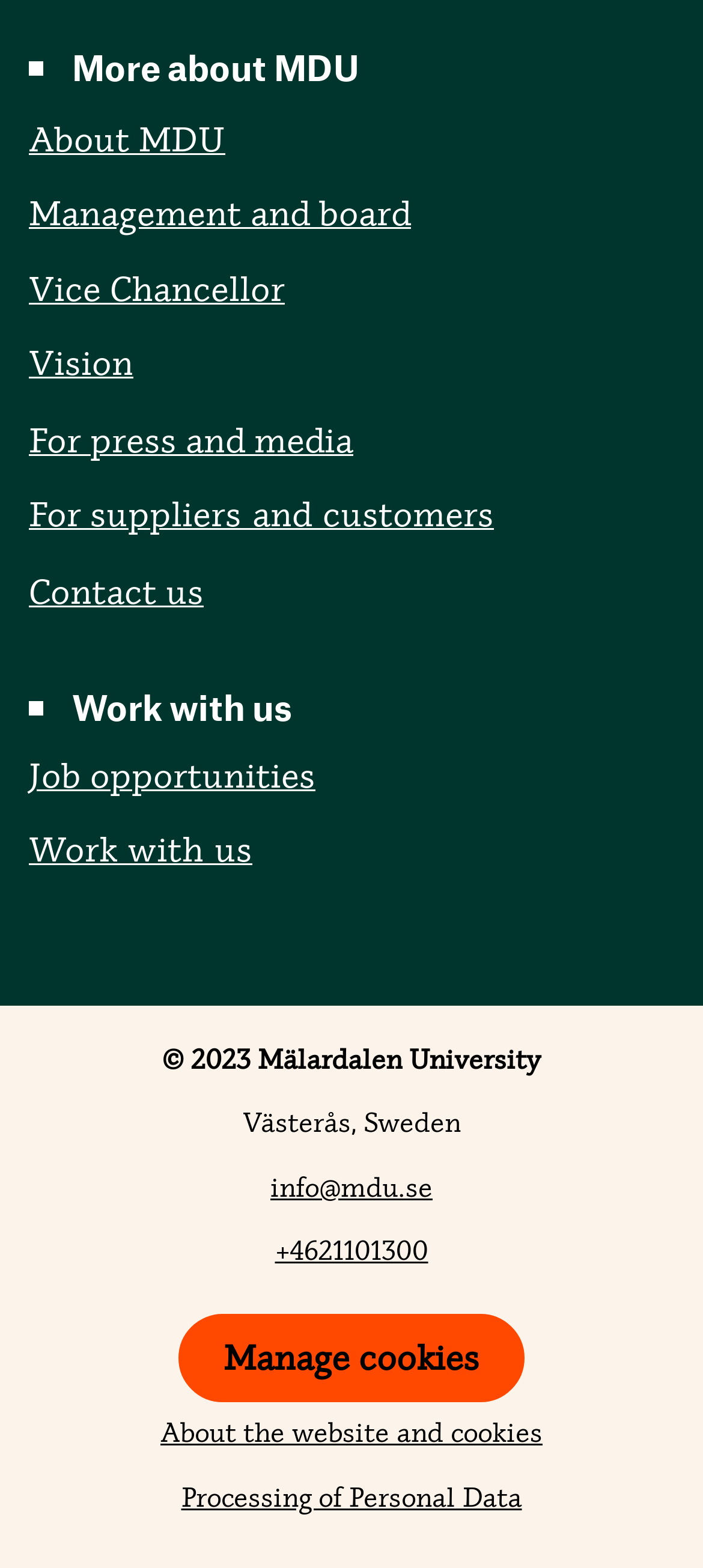Please give a one-word or short phrase response to the following question: 
What is the location of the university?

Västerås, Sweden